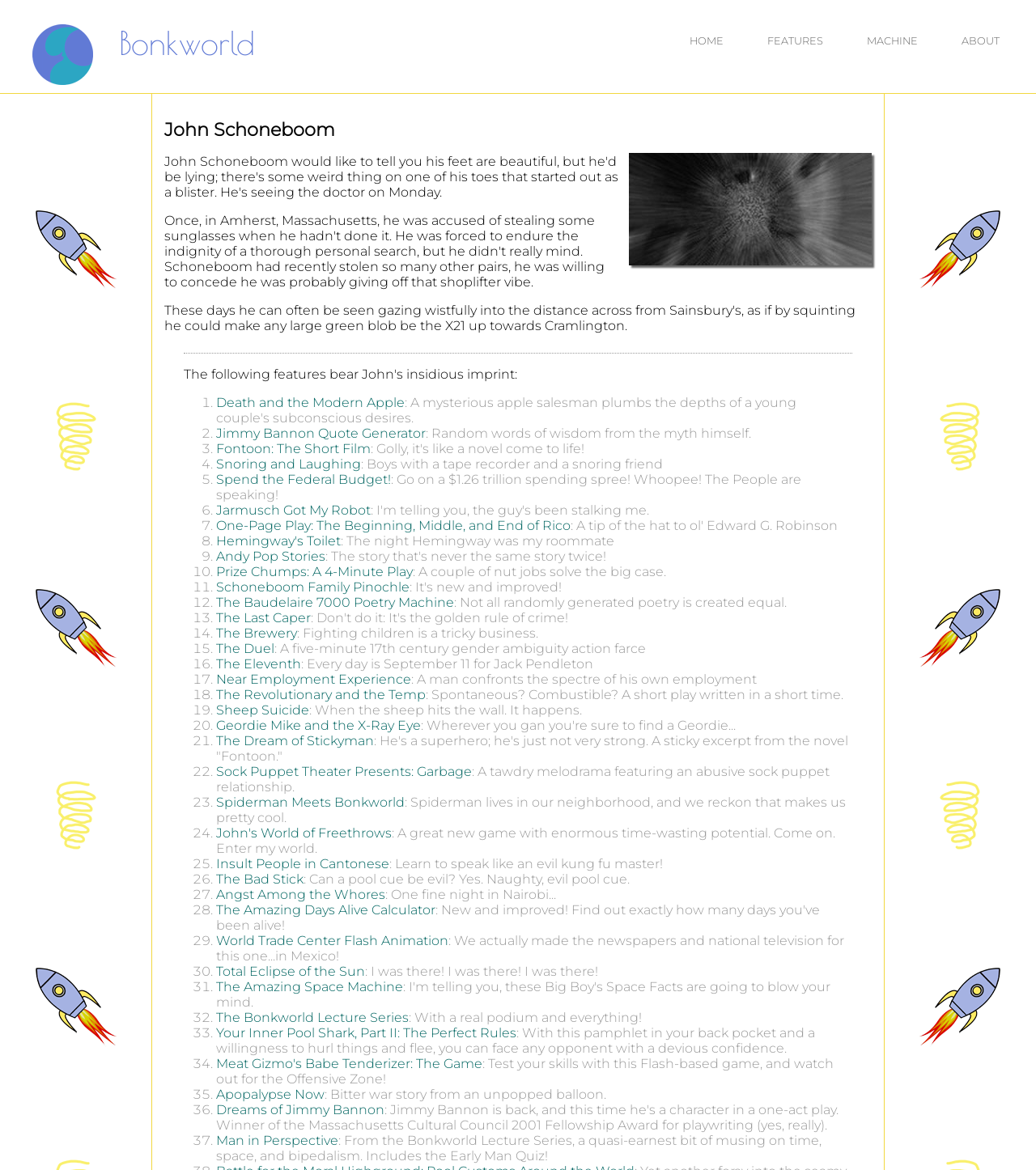Answer the question using only a single word or phrase: 
What is the title of the first item in the list?

Death and the Modern Apple